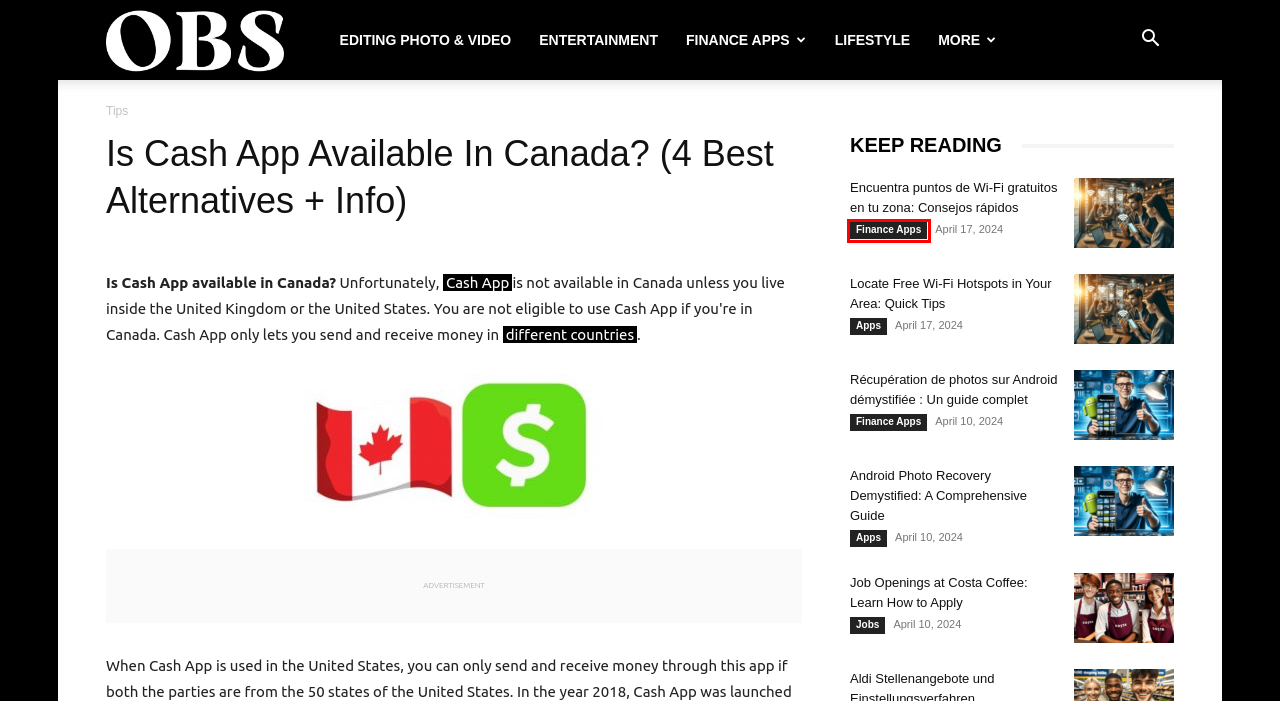Observe the screenshot of a webpage with a red bounding box around an element. Identify the webpage description that best fits the new page after the element inside the bounding box is clicked. The candidates are:
A. Encuentra Puntos De Wi-Fi Gratuitos En Tu Zona: Consejos Rápidos • OBS
B. Apps Archives • OBS
C. Finance Apps Archives • OBS
D. OBS
E. Entertainment Archives • OBS
F. FOOi
G. Locate Free Wi-Fi Hotspots In Your Area: Quick Tips • OBS
H. Lifestyle Archives • OBS

C